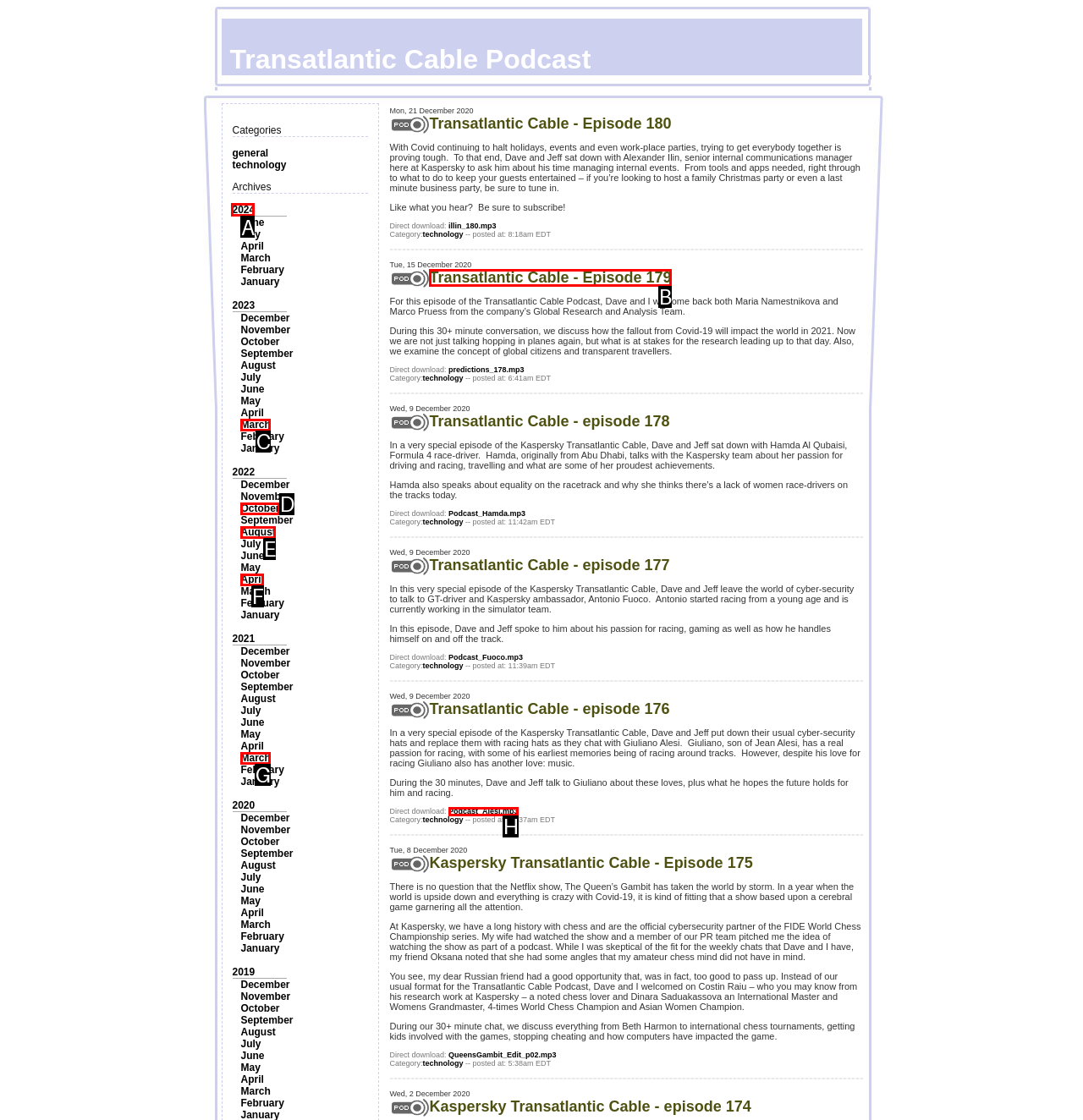Identify the letter of the UI element I need to click to carry out the following instruction: Browse archives from 2024

A